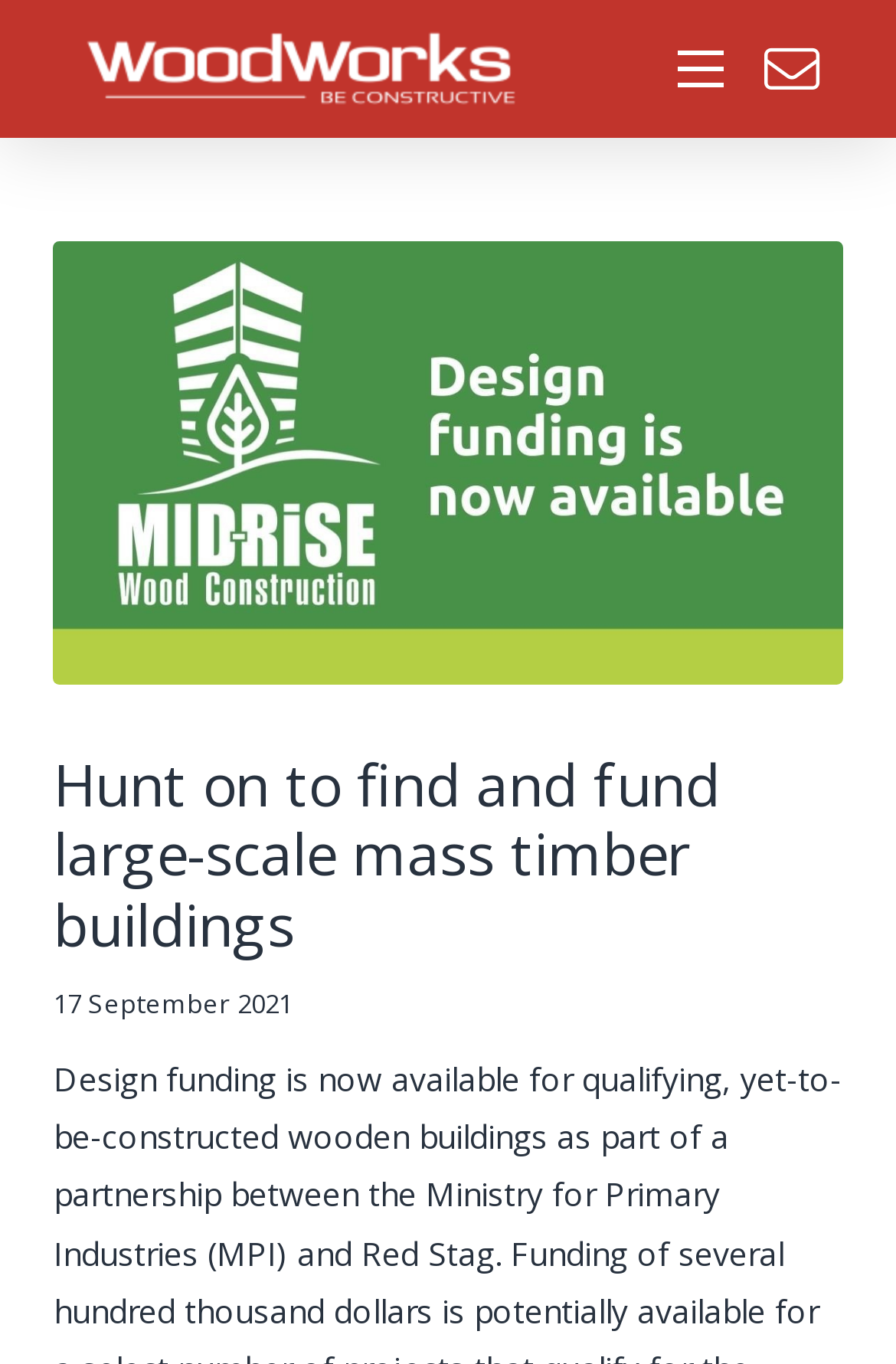How many buttons are on the top right corner? Analyze the screenshot and reply with just one word or a short phrase.

2